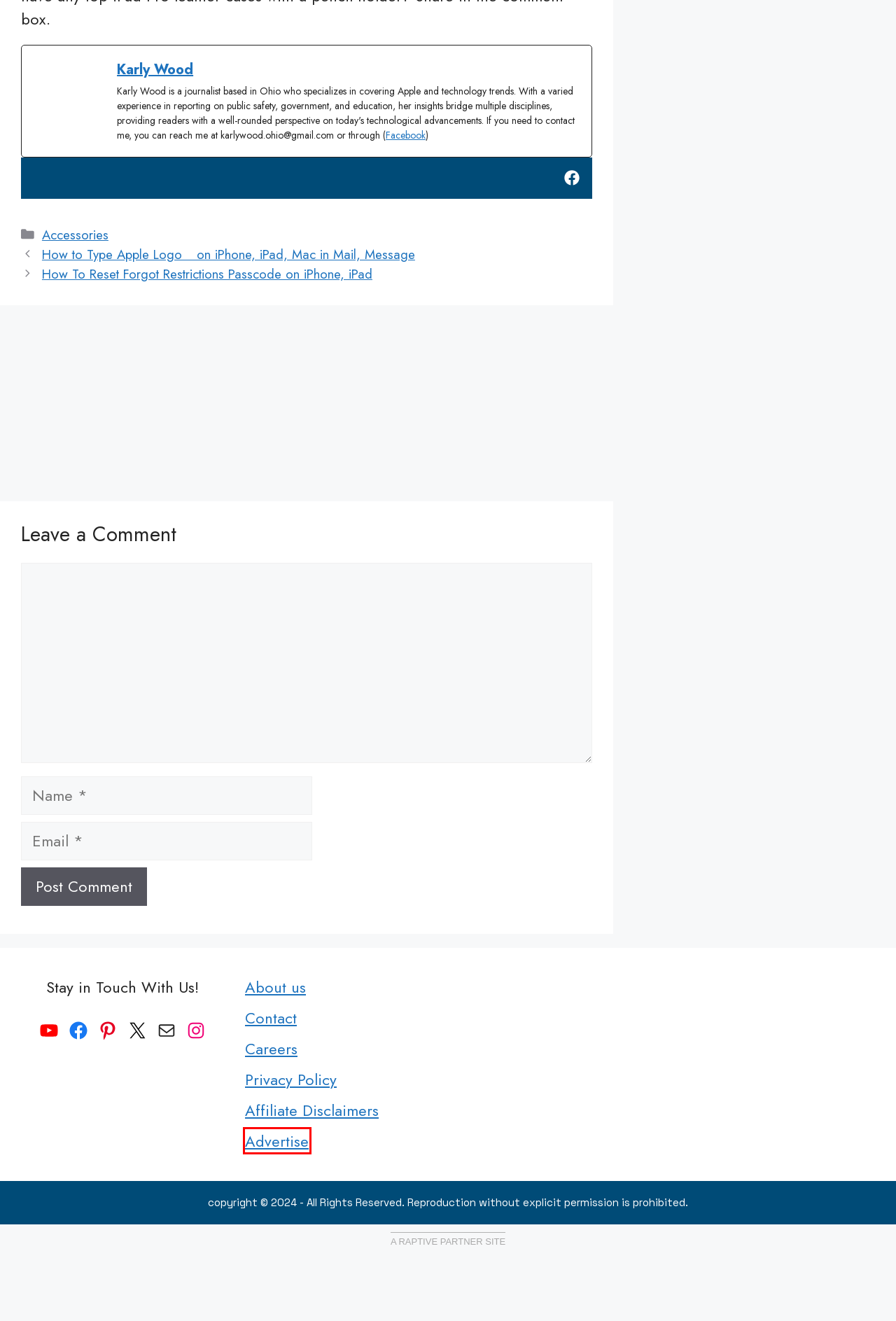Analyze the screenshot of a webpage that features a red rectangle bounding box. Pick the webpage description that best matches the new webpage you would see after clicking on the element within the red bounding box. Here are the candidates:
A. How to Type Apple Logo  on iPhone, iPad, Mac in Mail, Message
B. Advertise With us. - HowToiSolve
C. About Us: Empowering Tech Solutions | HowToiSolve
D. We are Hiring & Write For us on HowToiSolve.Com
E. Contact Us - HowToiSolve
F. How To Reset Forgot Restrictions Passcode on iPhone, iPad
G. Privacy Policy - HowToiSolve
H. Affiliate Disclaimers - HowToiSolve

B